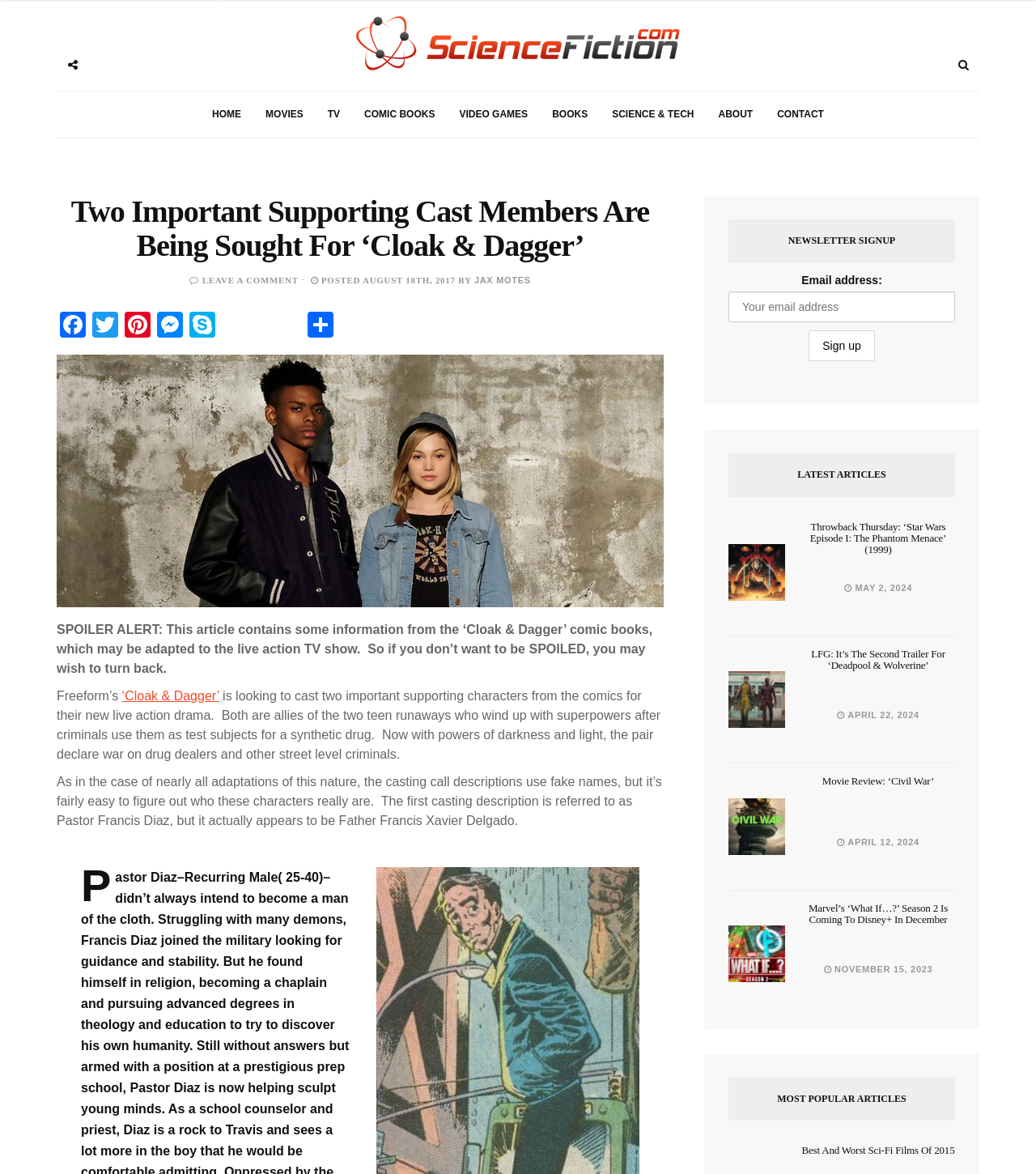Please identify the bounding box coordinates of the clickable element to fulfill the following instruction: "Read the article about Cloak & Dagger". The coordinates should be four float numbers between 0 and 1, i.e., [left, top, right, bottom].

[0.055, 0.587, 0.211, 0.599]